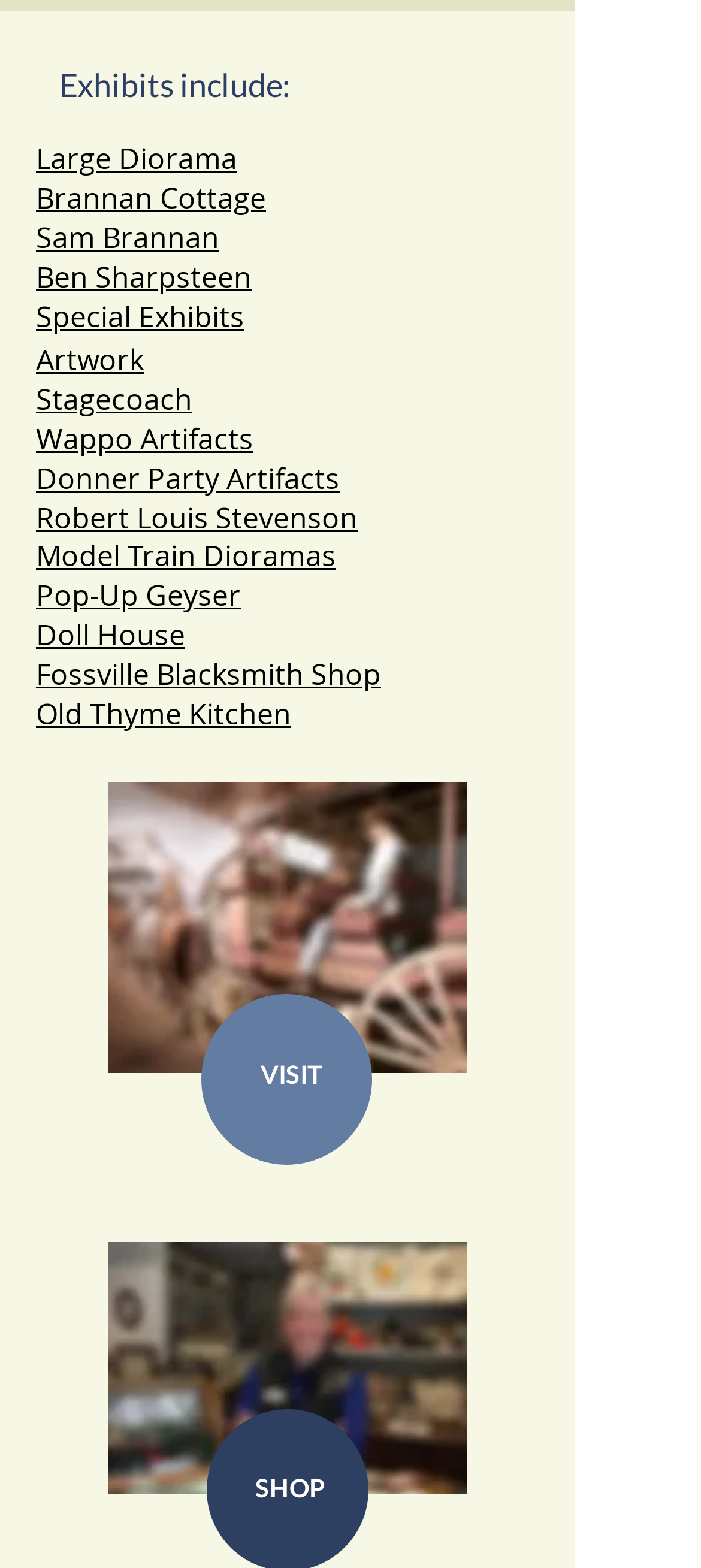Provide the bounding box coordinates of the HTML element this sentence describes: "Pop-Up Geyser". The bounding box coordinates consist of four float numbers between 0 and 1, i.e., [left, top, right, bottom].

[0.051, 0.367, 0.344, 0.392]